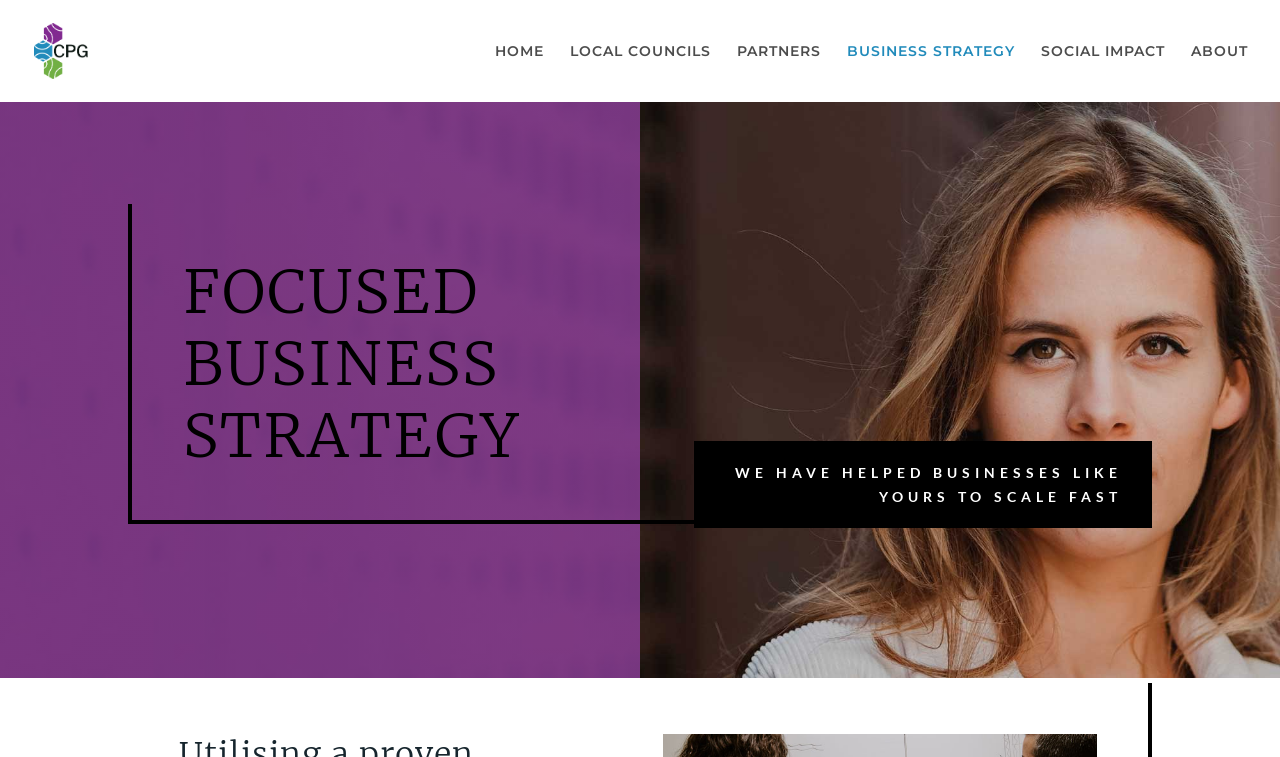Identify the bounding box coordinates for the UI element described as follows: BUSINESS STRATEGY. Use the format (top-left x, top-left y, bottom-right x, bottom-right y) and ensure all values are floating point numbers between 0 and 1.

[0.664, 0.058, 0.795, 0.135]